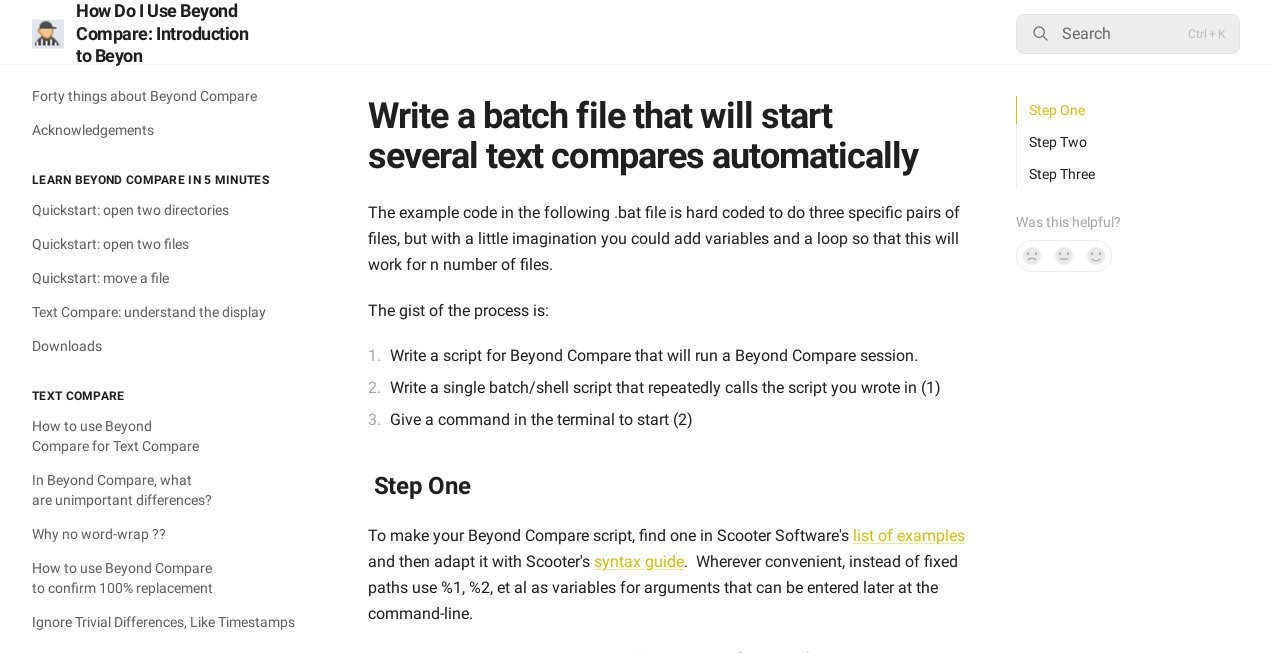Your task is to find and give the main heading text of the webpage.

How Do I Use Beyond Compare: Introduction to Beyon